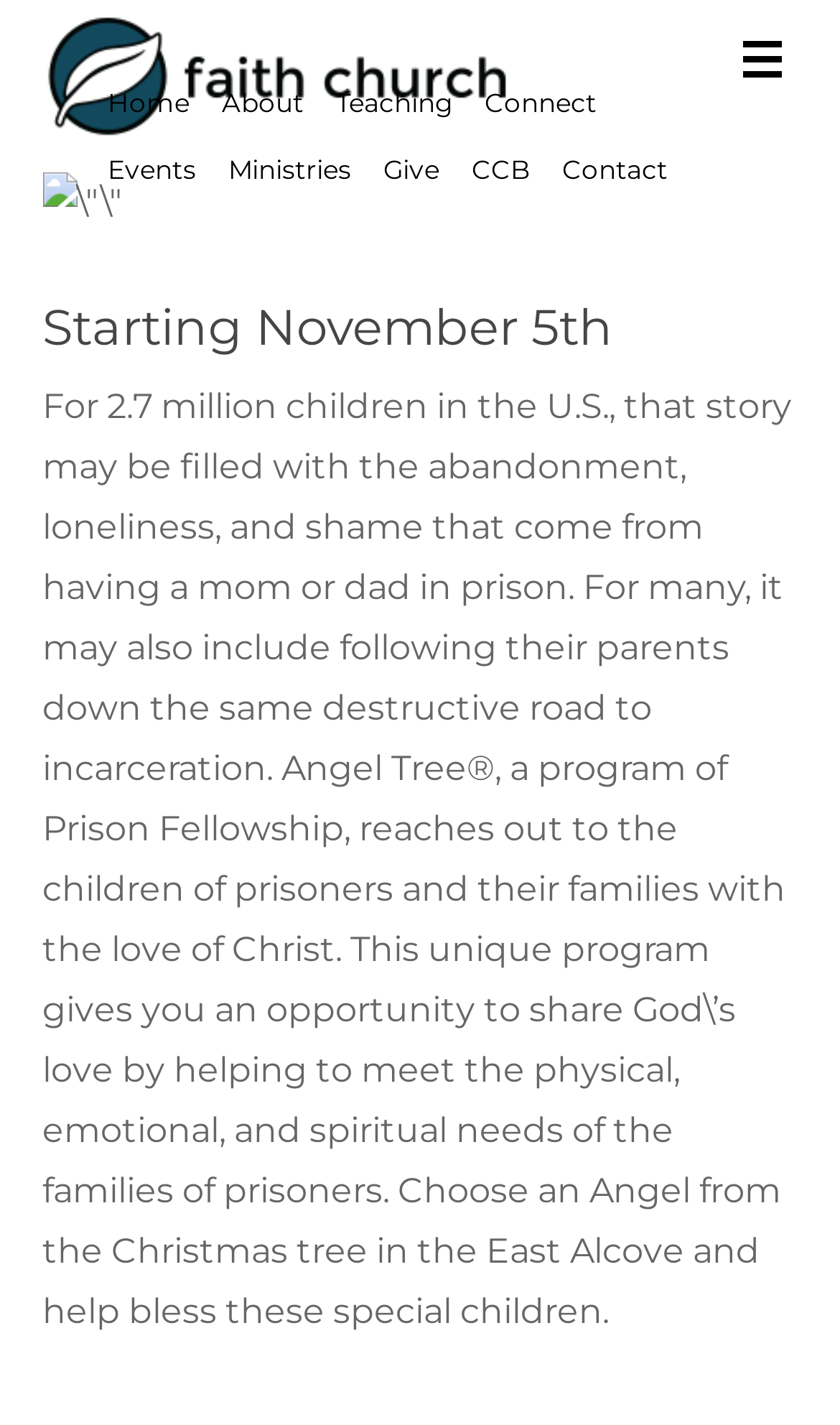Describe all the visual and textual components of the webpage comprehensively.

The webpage is about Angel Tree, a program of Prison Fellowship, and is hosted by Faith Church in Milford, Ohio. At the top left, there is a logo of Faith Church, accompanied by a link to the church's homepage. To the right of the logo, there is a menu link. Below the logo, there is a navigation bar with links to various sections of the website, including Home, About, Teaching, Connect, Events, Ministries, Give, CCB, and Contact.

The main content of the page is an article about Angel Tree, which takes up most of the page. At the top of the article, there is a small image. The article's title, "Starting November 5th", is displayed prominently. The text describes the Angel Tree program, which aims to help children of prisoners and their families through the love of Christ. It explains how the program works and invites readers to participate by choosing an Angel from the Christmas tree in the East Alcove to help bless these special children.